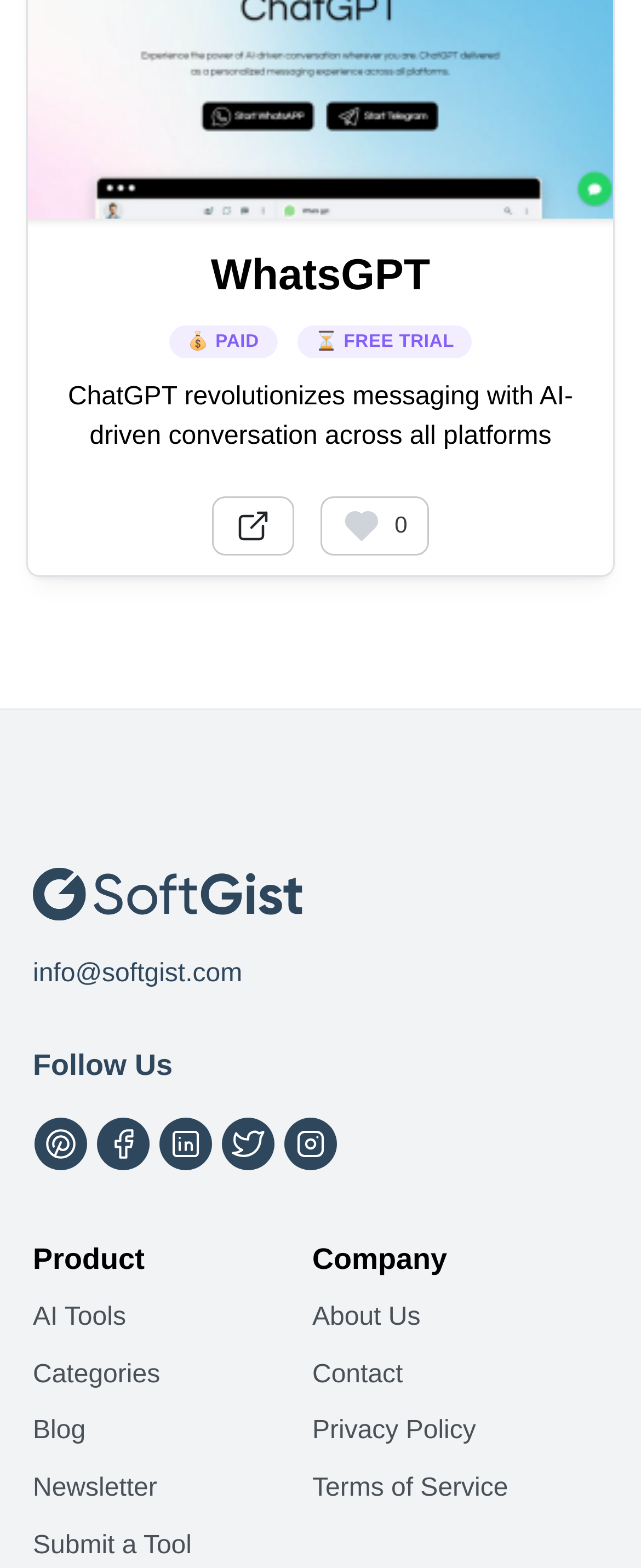Please specify the coordinates of the bounding box for the element that should be clicked to carry out this instruction: "Contact us". The coordinates must be four float numbers between 0 and 1, formatted as [left, top, right, bottom].

[0.487, 0.859, 0.923, 0.896]